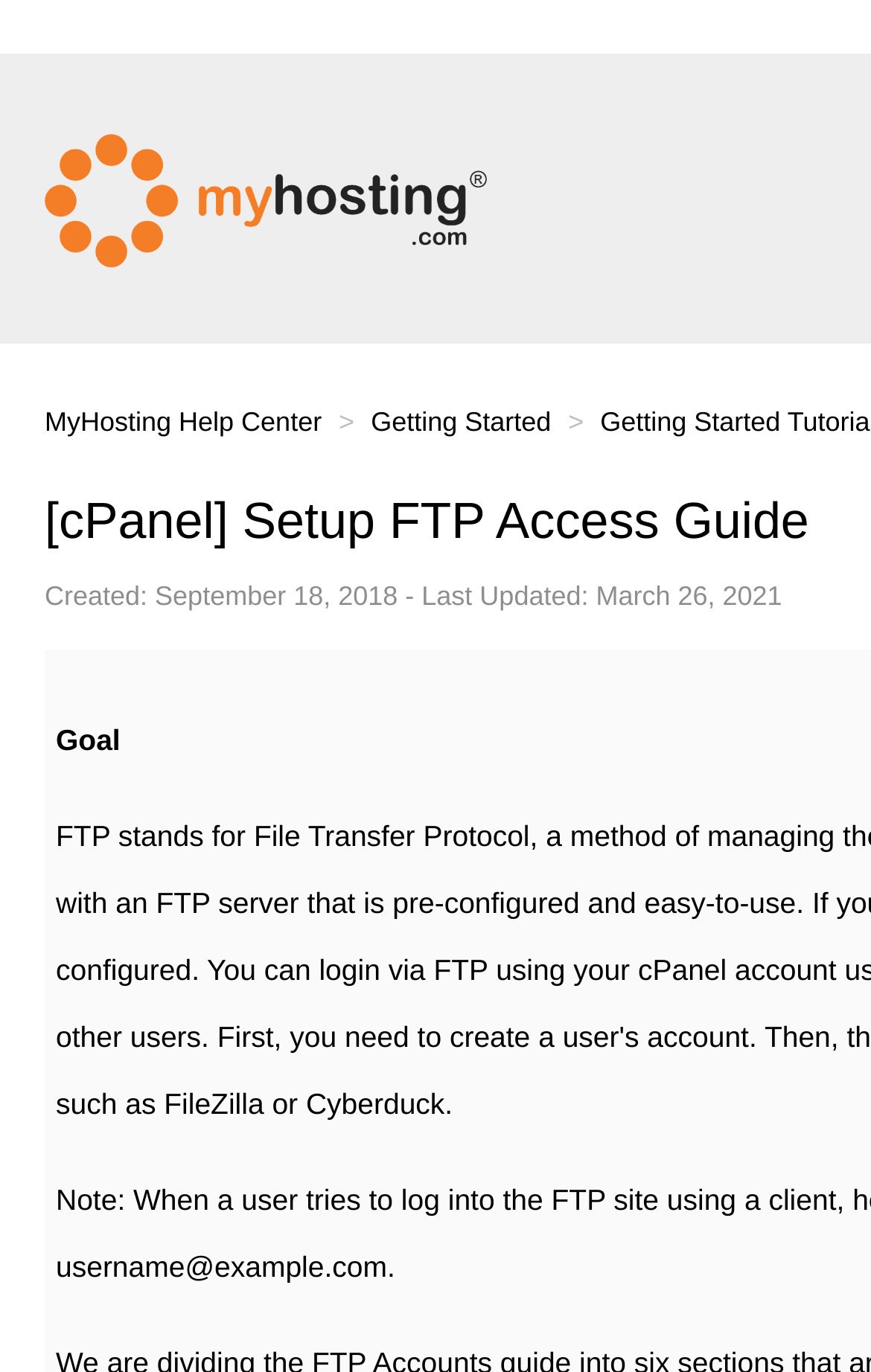Analyze the image and deliver a detailed answer to the question: How many navigation items are in the top bar?

I found the answer by looking at the top navigation bar, where I saw two list items: 'MyHosting Help Center' and 'Getting Started'. This suggests that there are two navigation items in the top bar.